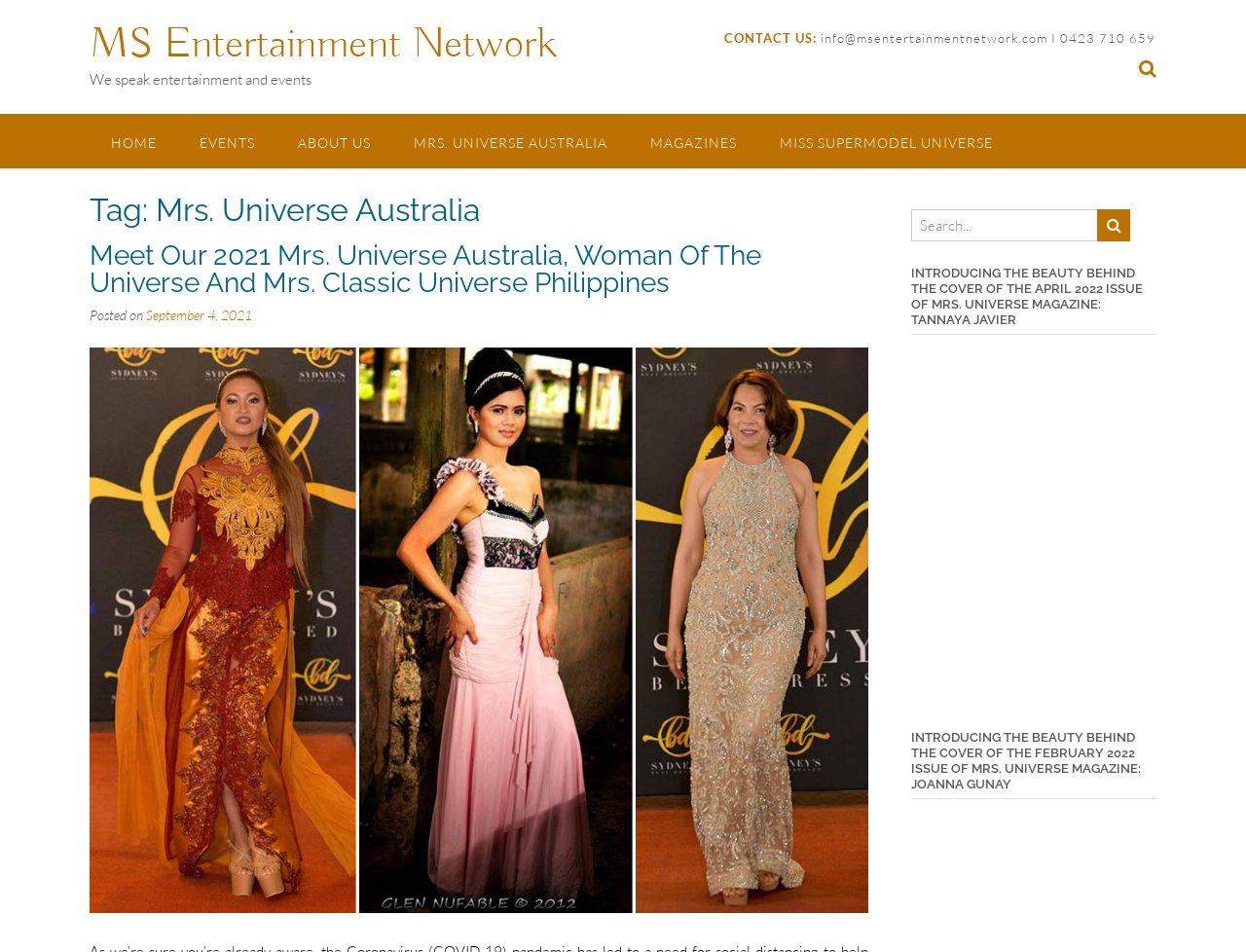What is the contact email of MS Entertainment Network?
Examine the image and provide an in-depth answer to the question.

The contact information is provided on the top right side of the webpage, where it says 'CONTACT US:' followed by the email address 'info@msentertainmentnetwork.com' and a phone number.